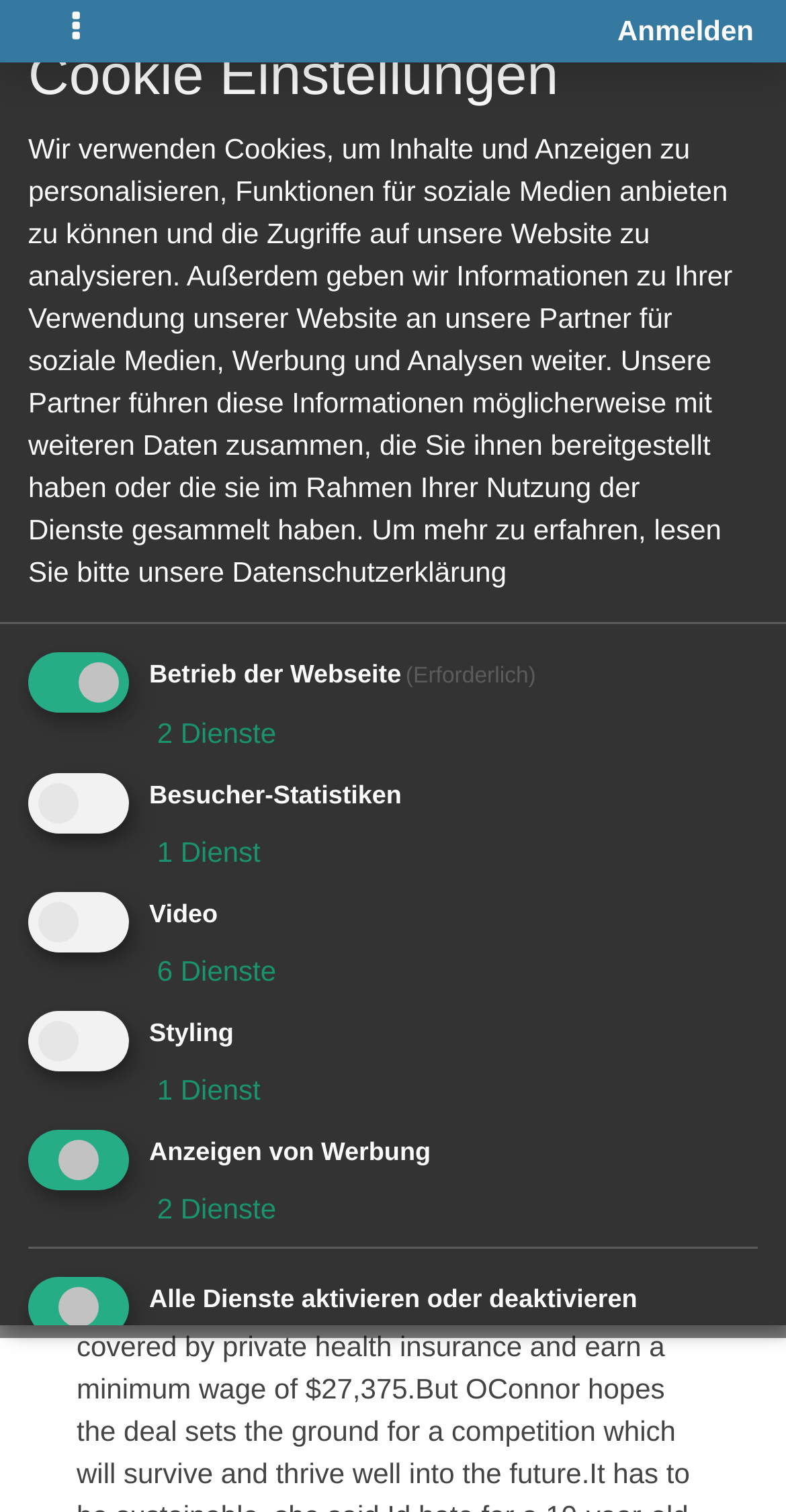Determine the bounding box coordinates of the element that should be clicked to execute the following command: "View answers".

[0.077, 0.237, 0.923, 0.283]